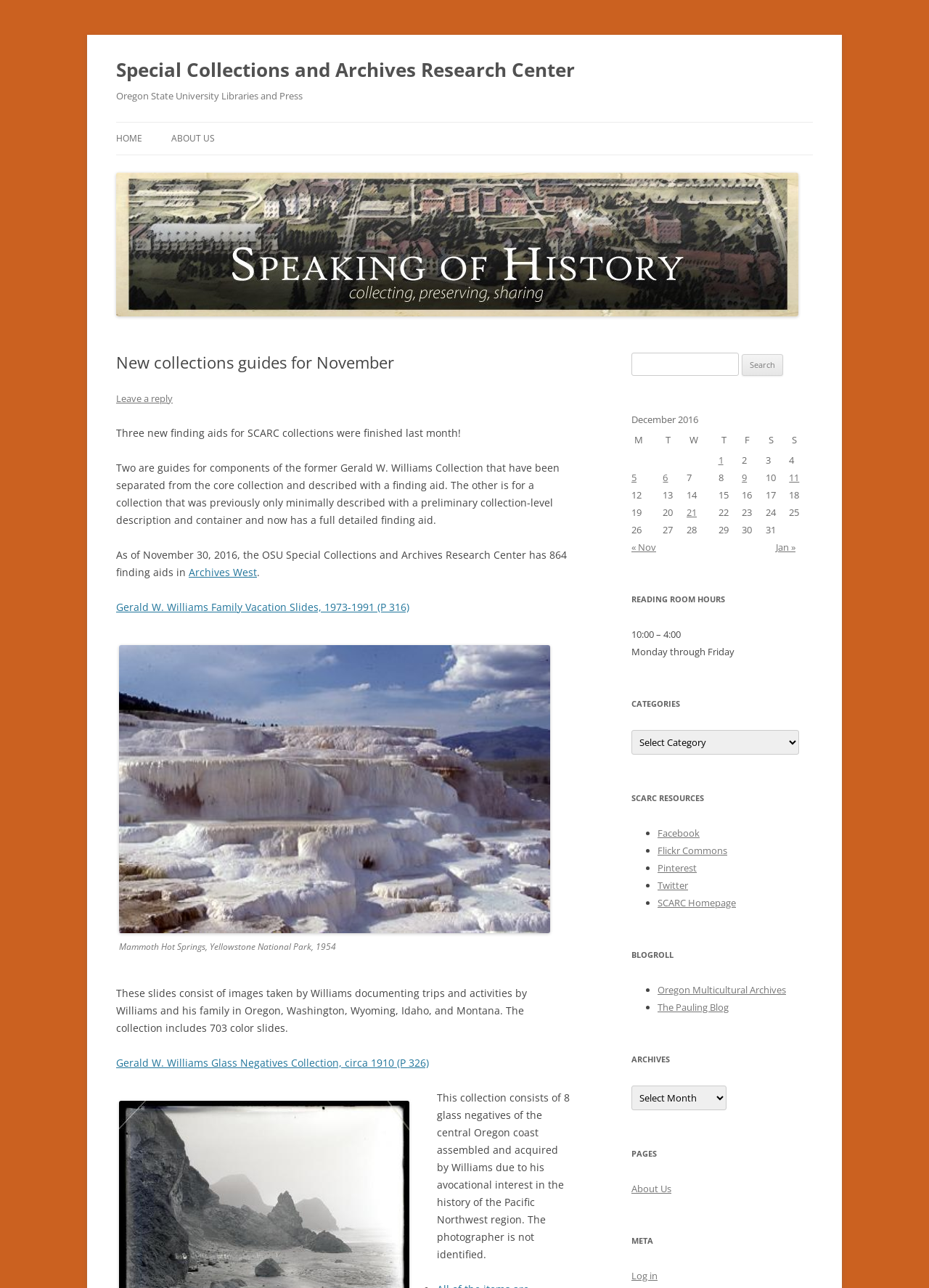Specify the bounding box coordinates for the region that must be clicked to perform the given instruction: "View the Gerald W. Williams Family Vacation Slides collection".

[0.125, 0.466, 0.441, 0.476]